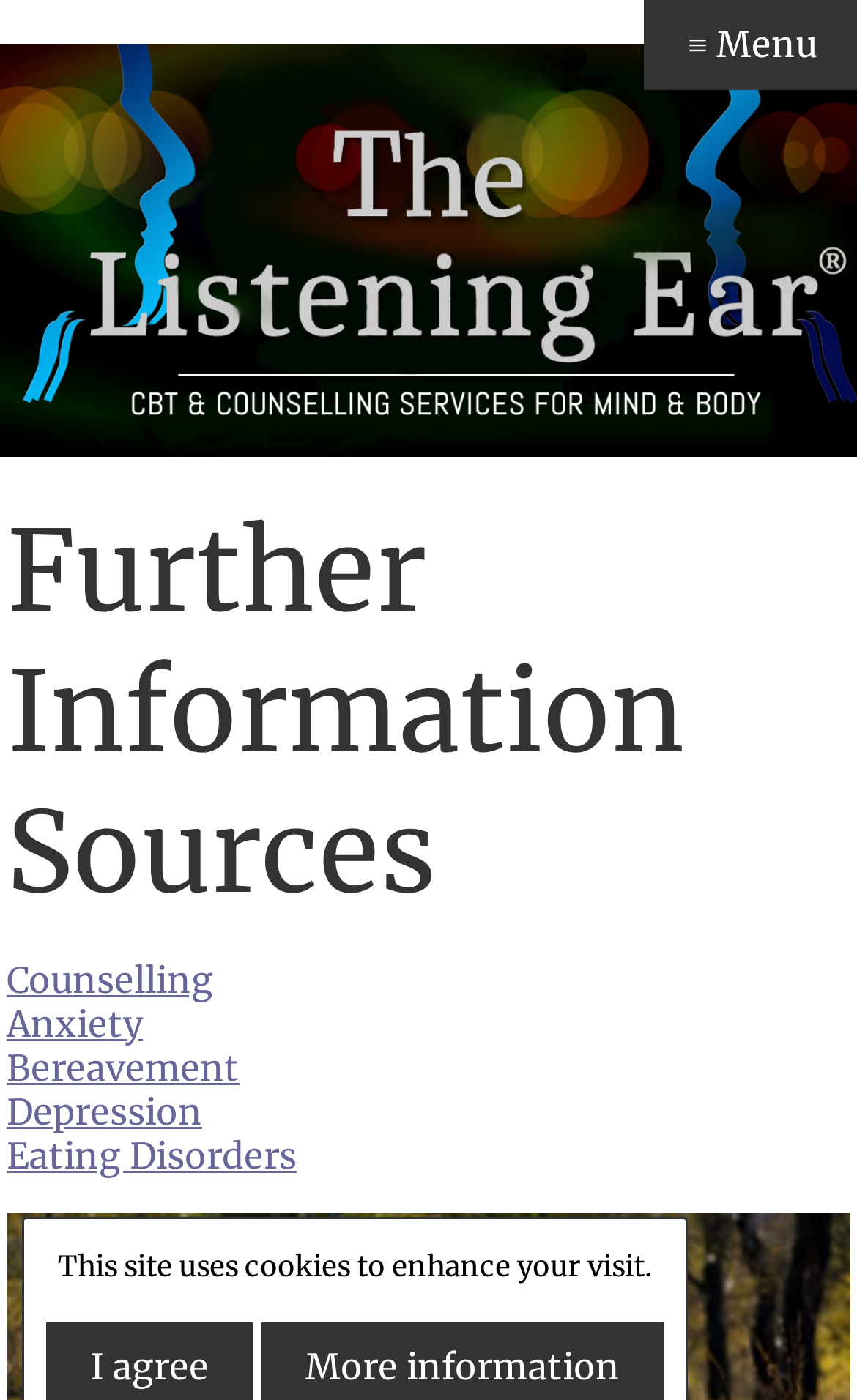Using the format (top-left x, top-left y, bottom-right x, bottom-right y), and given the element description, identify the bounding box coordinates within the screenshot: Eating Disorders

[0.008, 0.809, 0.346, 0.84]